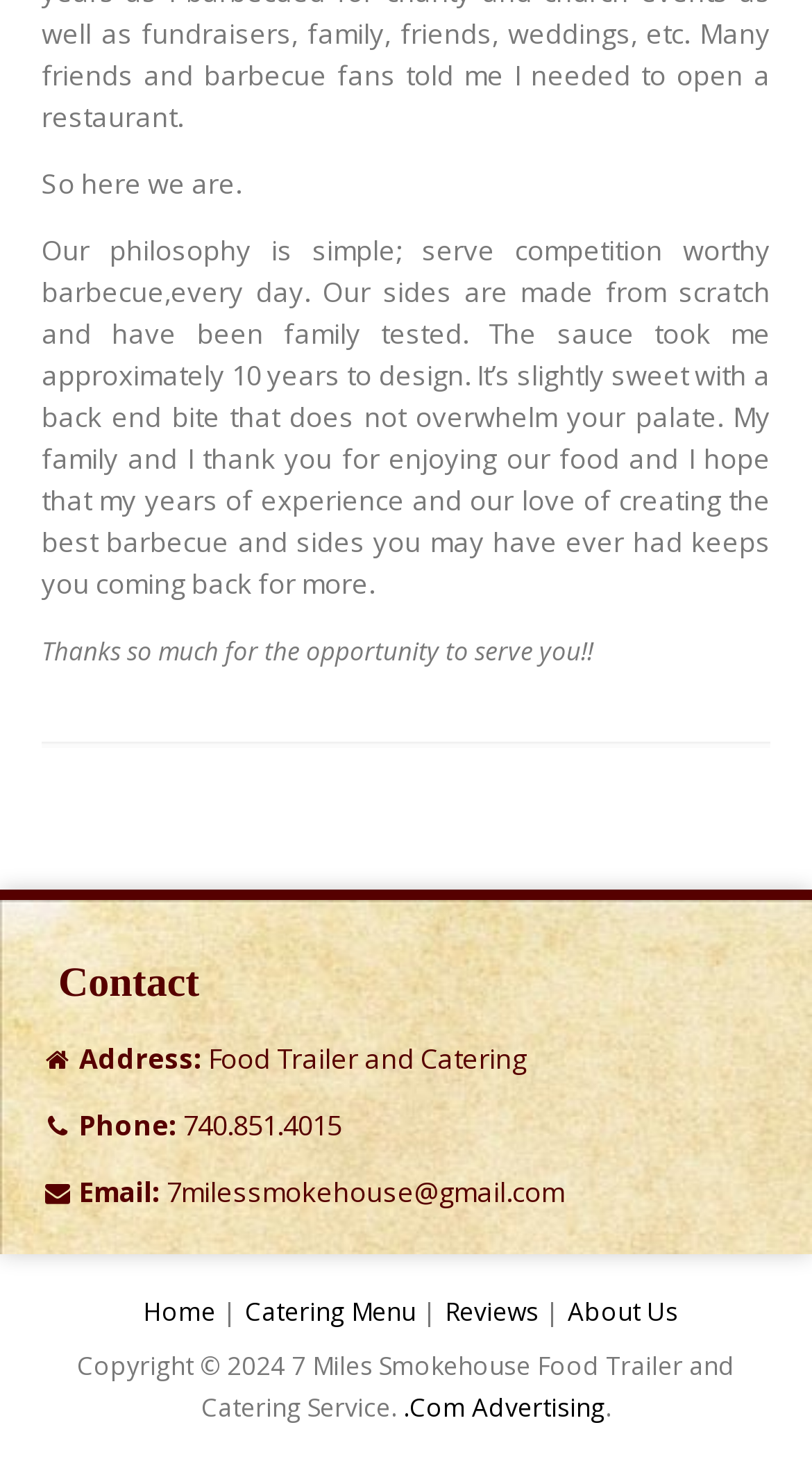Extract the bounding box coordinates for the UI element described as: "7milessmokehouse@gmail.com".

[0.205, 0.796, 0.695, 0.821]